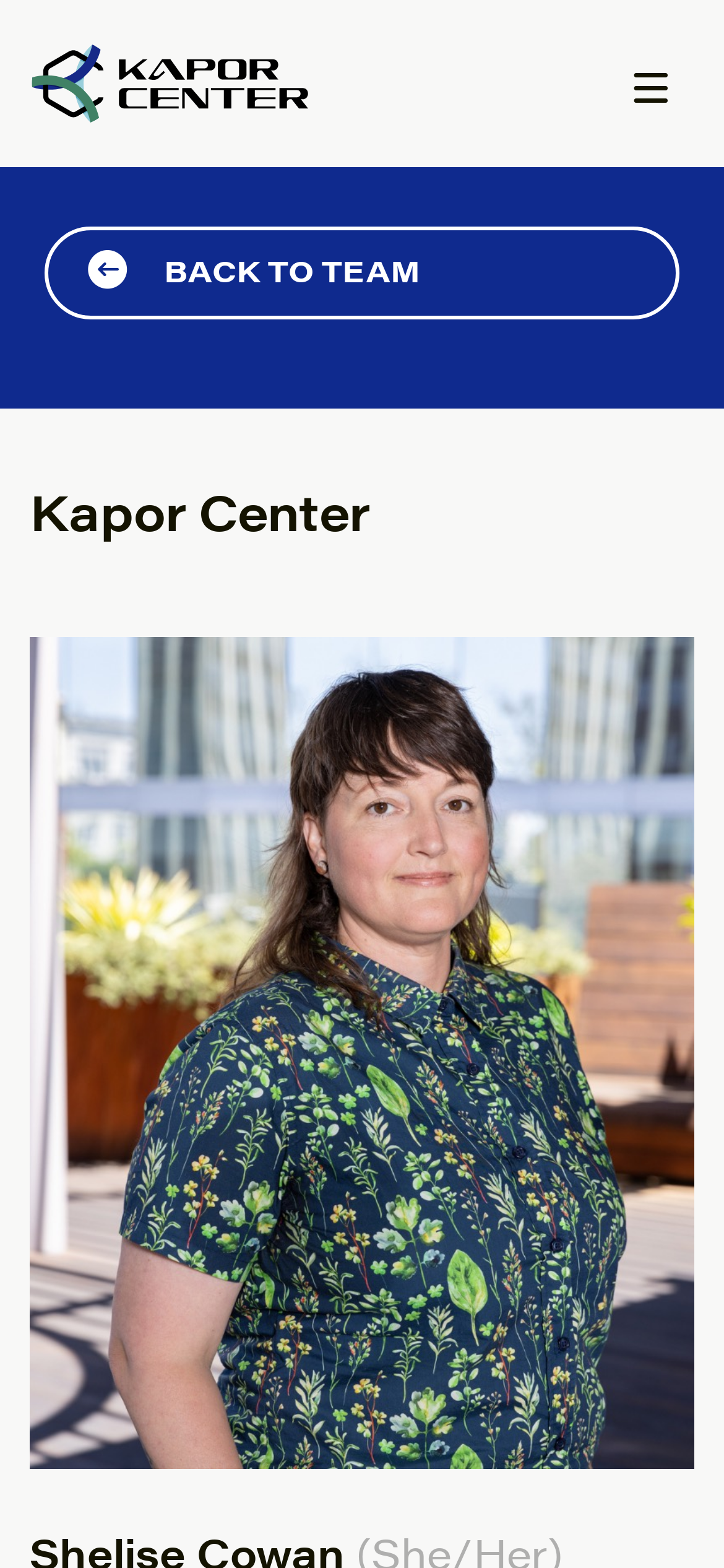Provide the bounding box coordinates of the UI element this sentence describes: "aria-label="Menu"".

[0.836, 0.03, 0.959, 0.086]